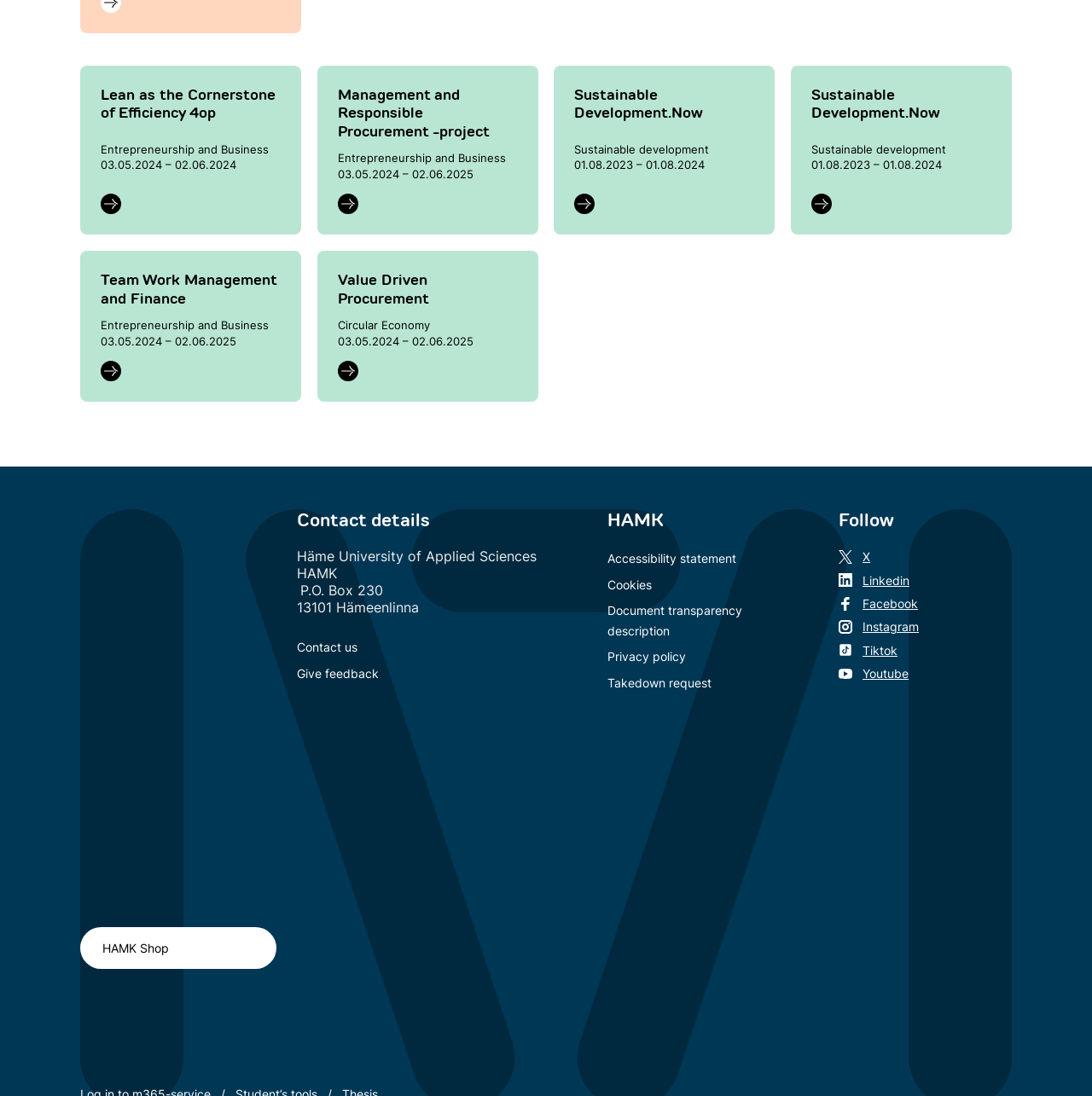Please analyze the image and give a detailed answer to the question:
What is the address of the university?

I found the answer by looking at the text 'P.O. Box 230' and '13101 Hämeenlinna' which are located at the bottom-left corner of the webpage, indicating the address of the university.